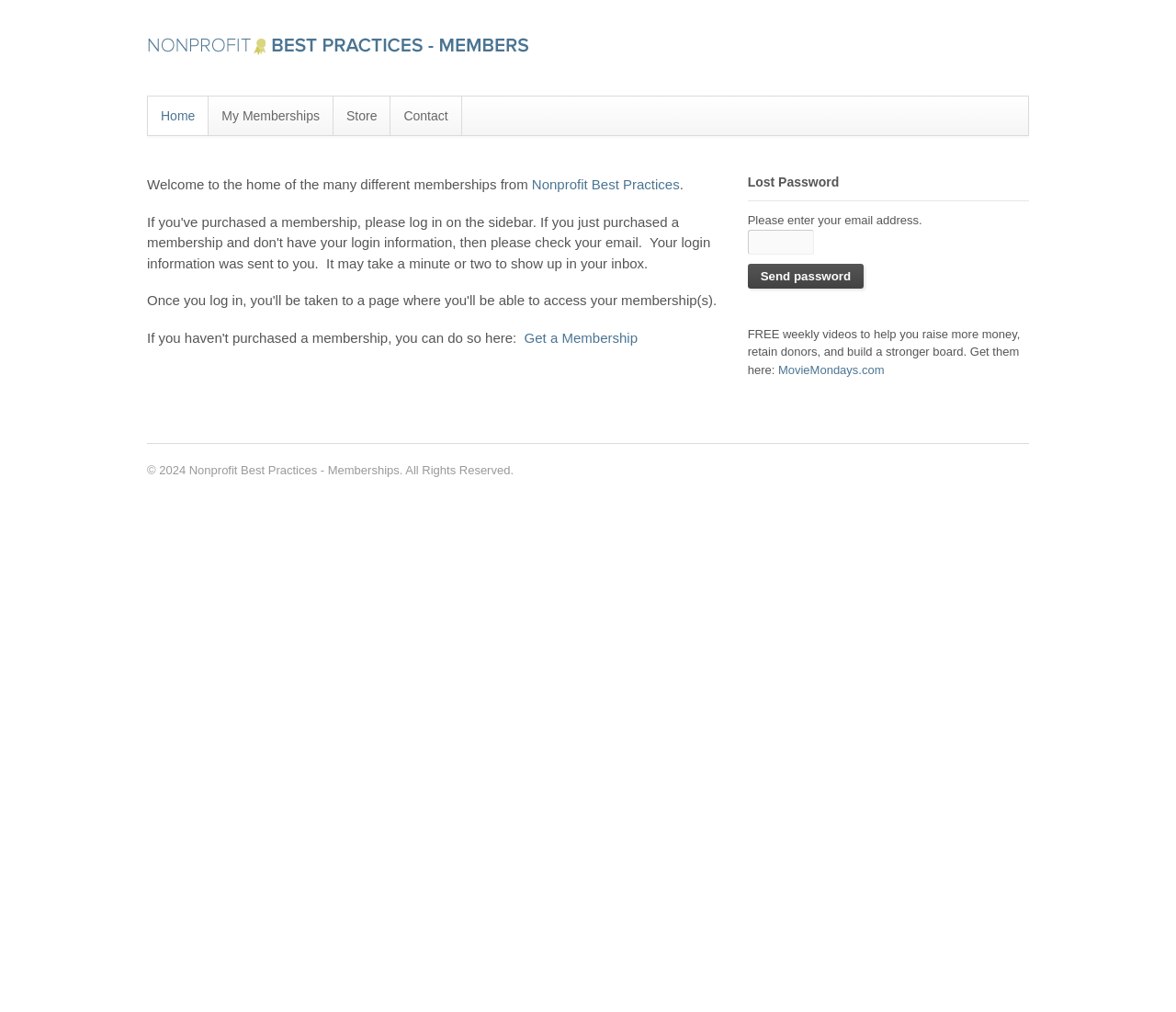Please find the bounding box coordinates of the clickable region needed to complete the following instruction: "Send password". The bounding box coordinates must consist of four float numbers between 0 and 1, i.e., [left, top, right, bottom].

[0.636, 0.26, 0.735, 0.285]